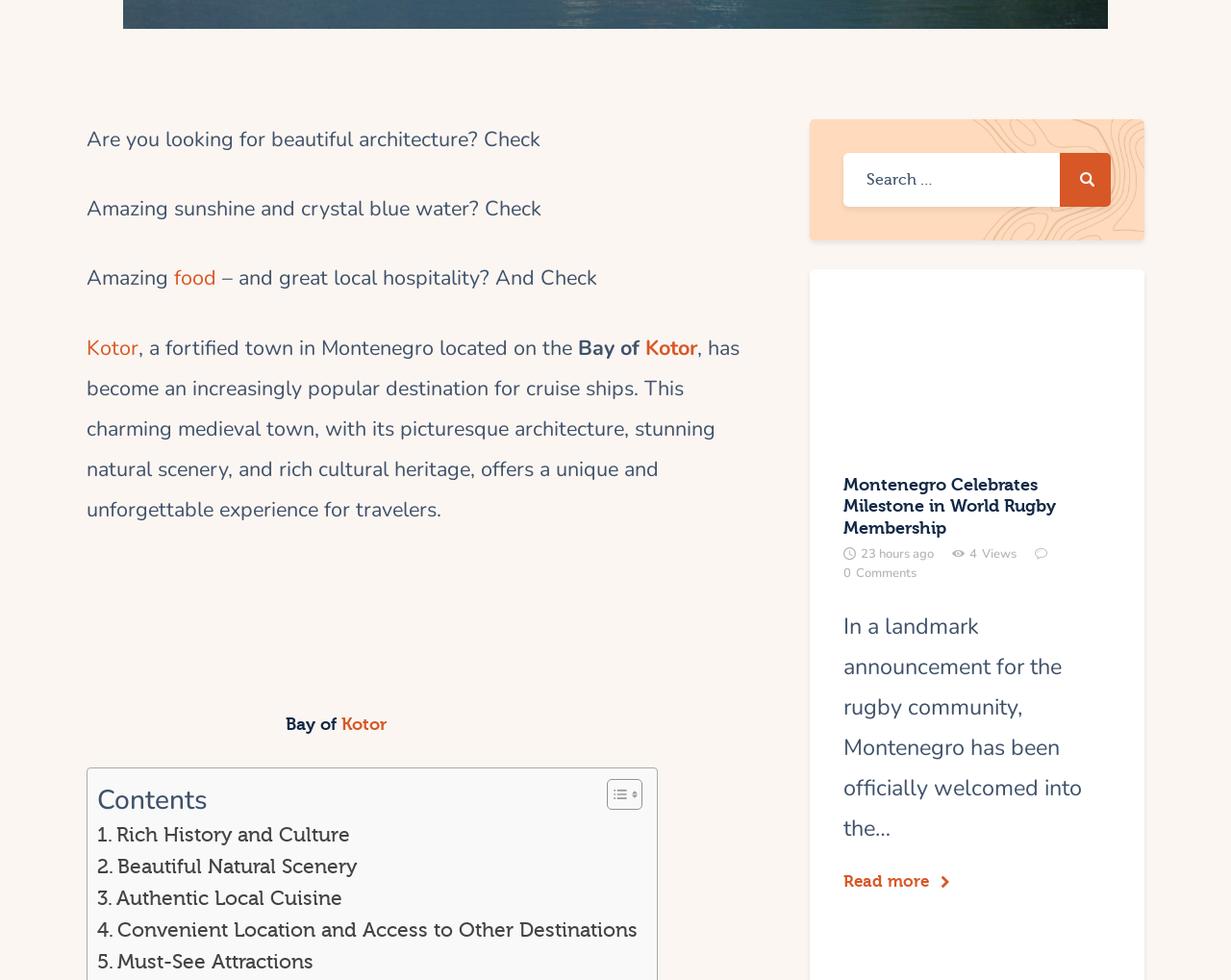Please predict the bounding box coordinates of the element's region where a click is necessary to complete the following instruction: "View Rich History and Culture". The coordinates should be represented by four float numbers between 0 and 1, i.e., [left, top, right, bottom].

[0.079, 0.838, 0.284, 0.87]